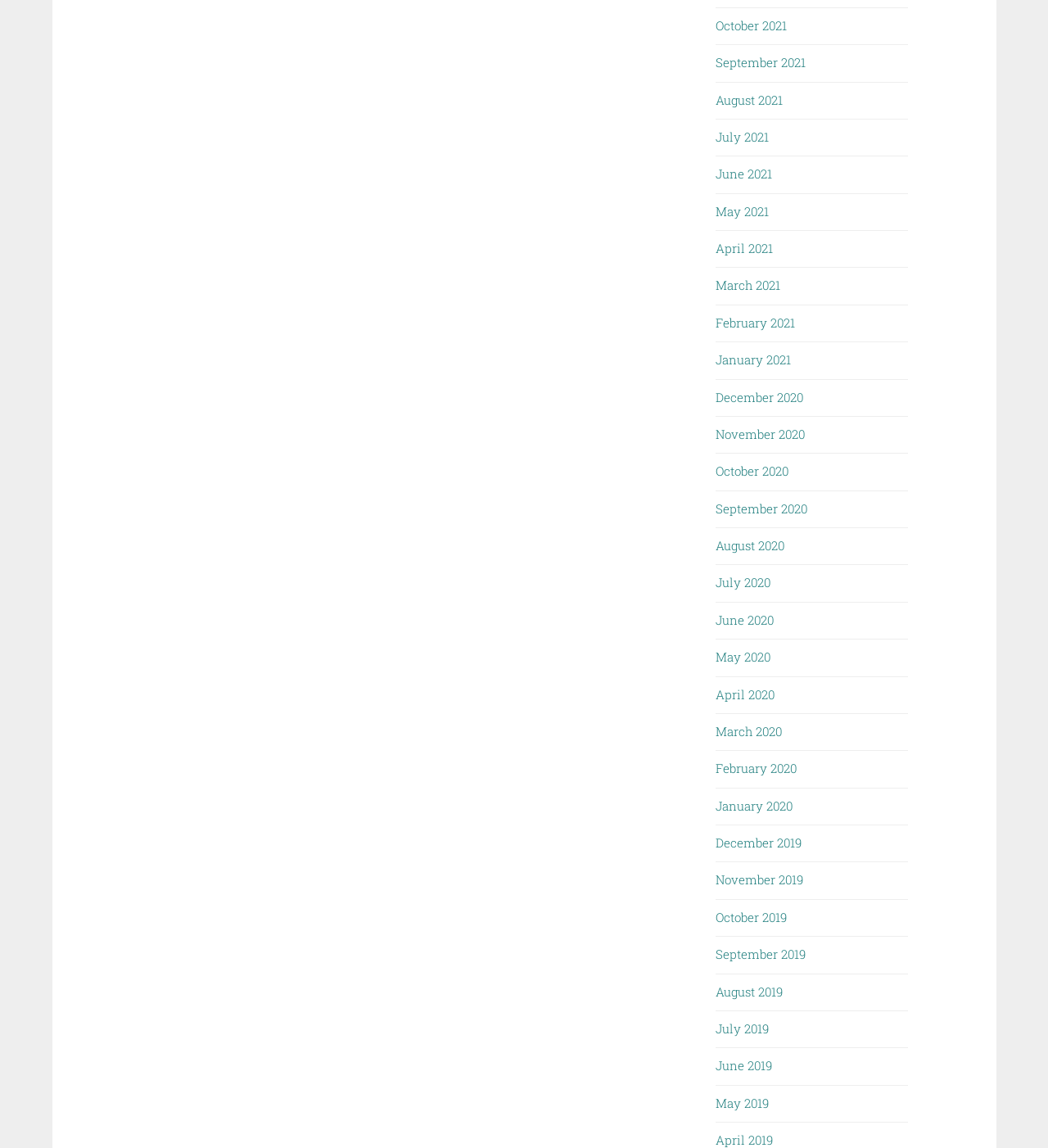Find and specify the bounding box coordinates that correspond to the clickable region for the instruction: "View August 2019".

[0.683, 0.856, 0.747, 0.871]